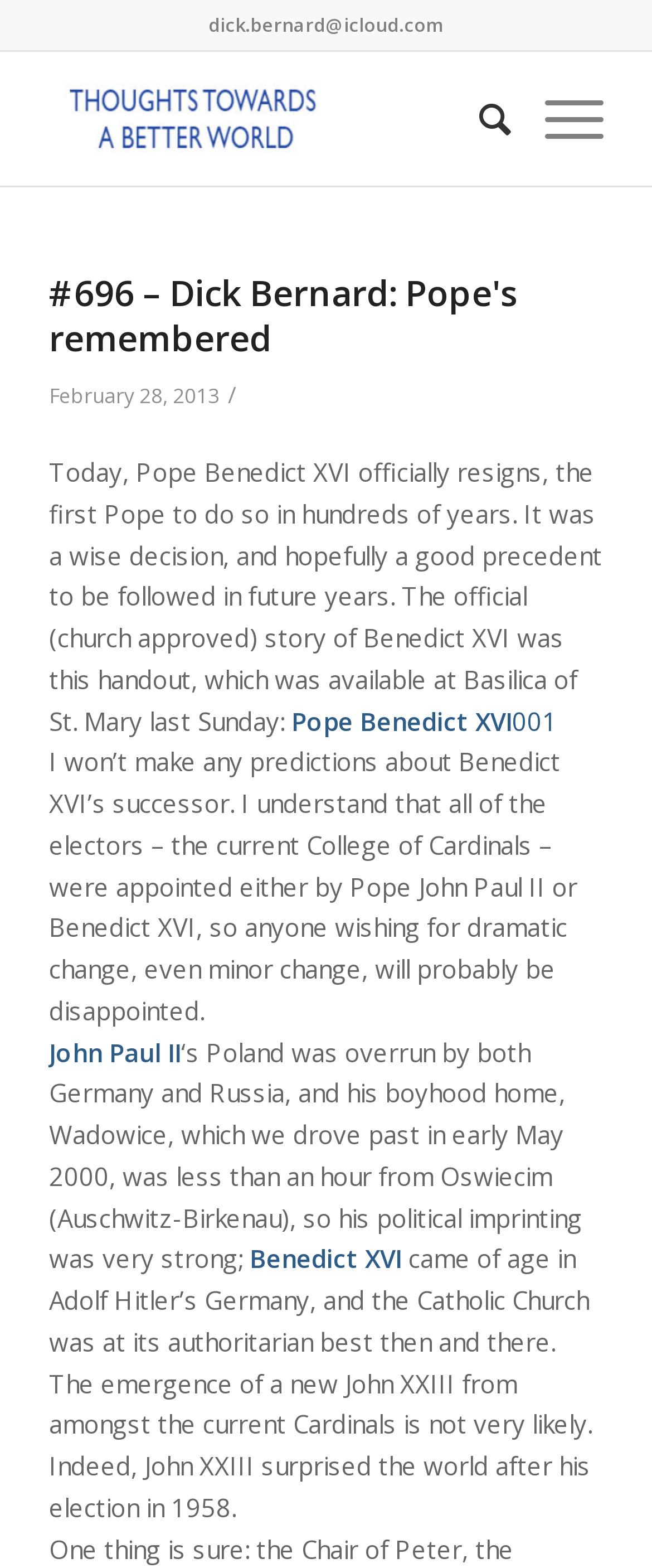Identify the coordinates of the bounding box for the element described below: "Search". Return the coordinates as four float numbers between 0 and 1: [left, top, right, bottom].

[0.684, 0.033, 0.784, 0.118]